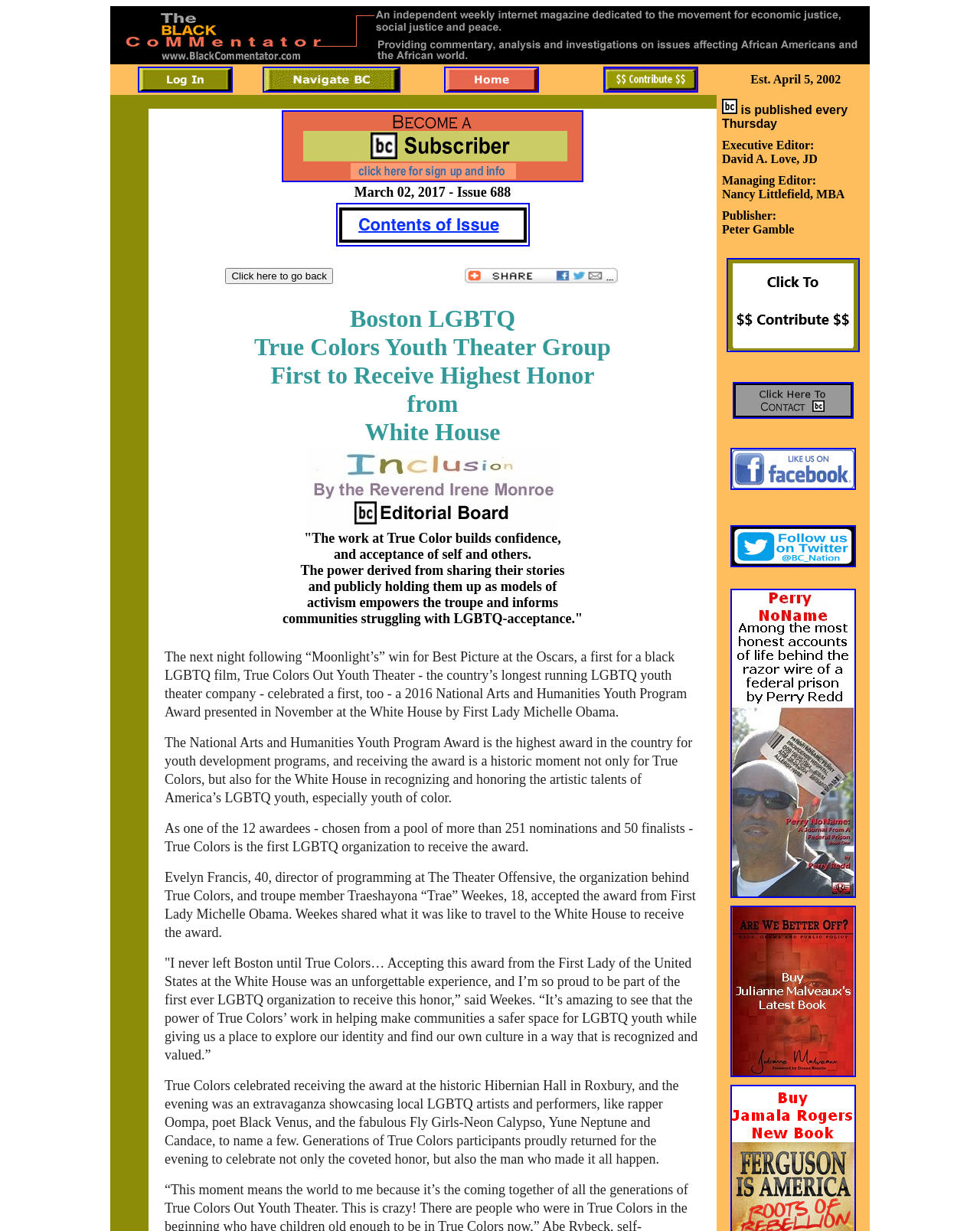Given the description "alt="Bookmark and Share"", provide the bounding box coordinates of the corresponding UI element.

[0.474, 0.221, 0.631, 0.232]